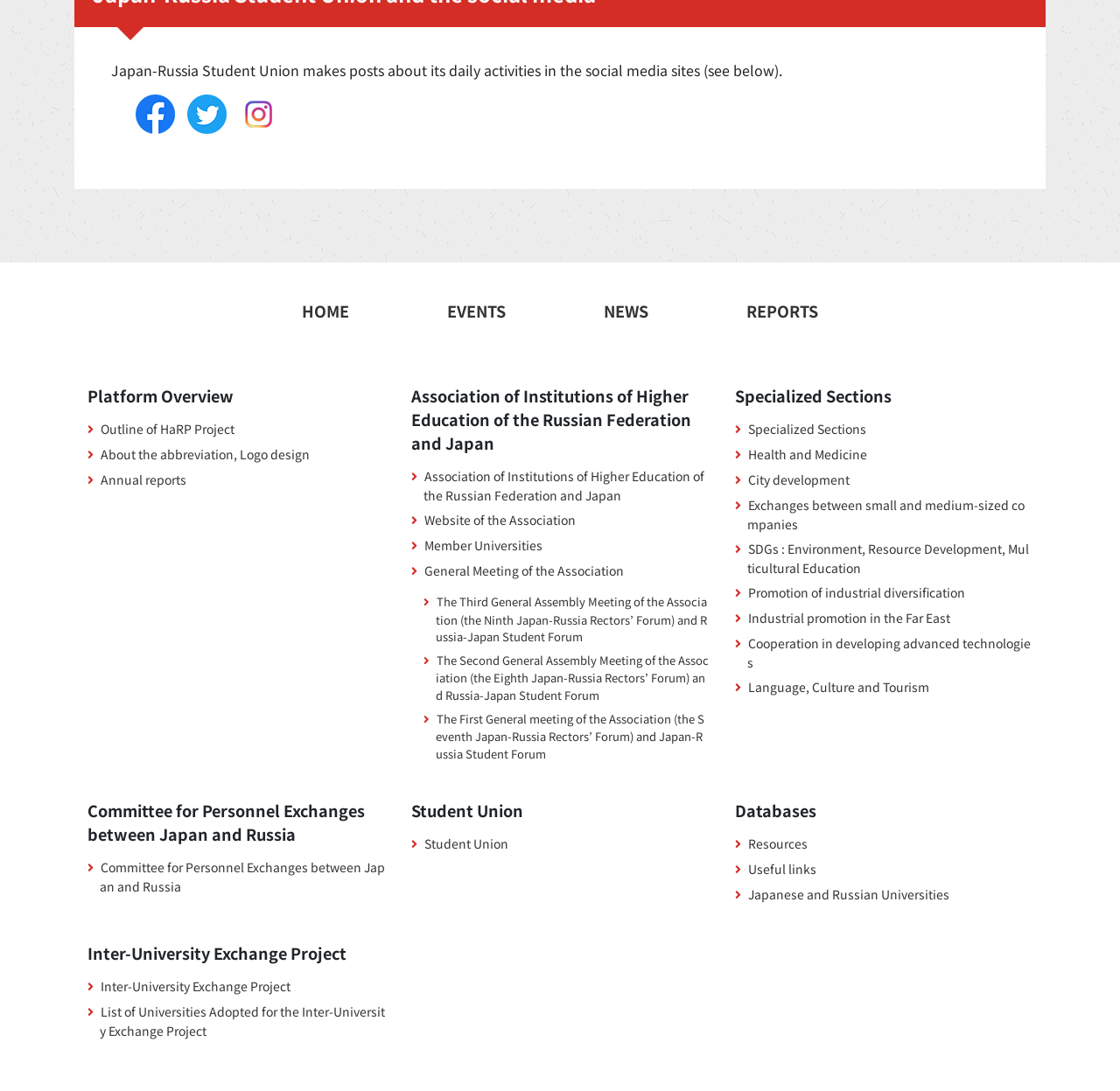Refer to the image and offer a detailed explanation in response to the question: How many social media platforms are linked?

The webpage has links to three social media platforms: Facebook, Twitter, and Instagram, which are represented by their respective icons and text.